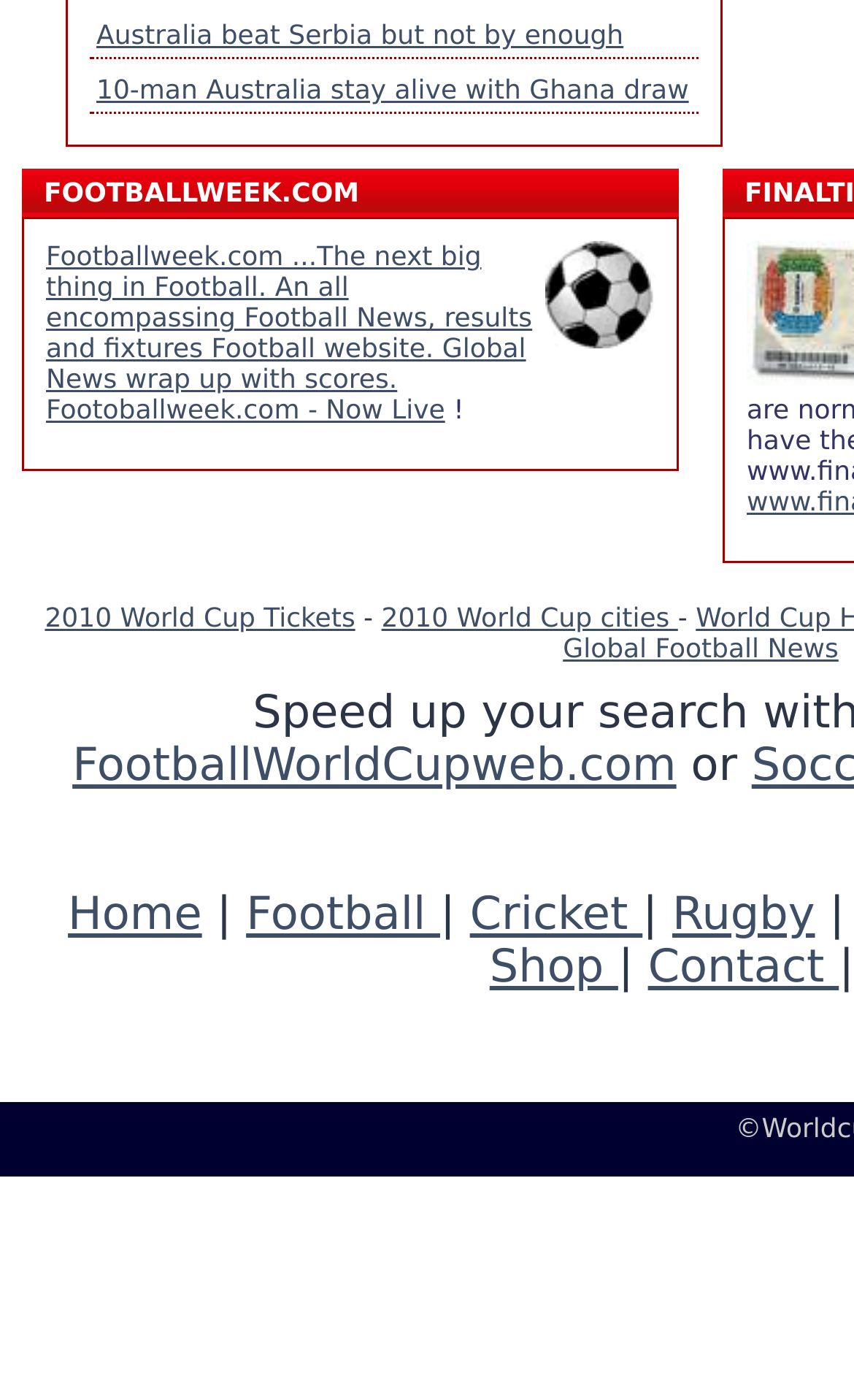What type of watches are advertised on the website?
Please use the visual content to give a single word or phrase answer.

Replica watches